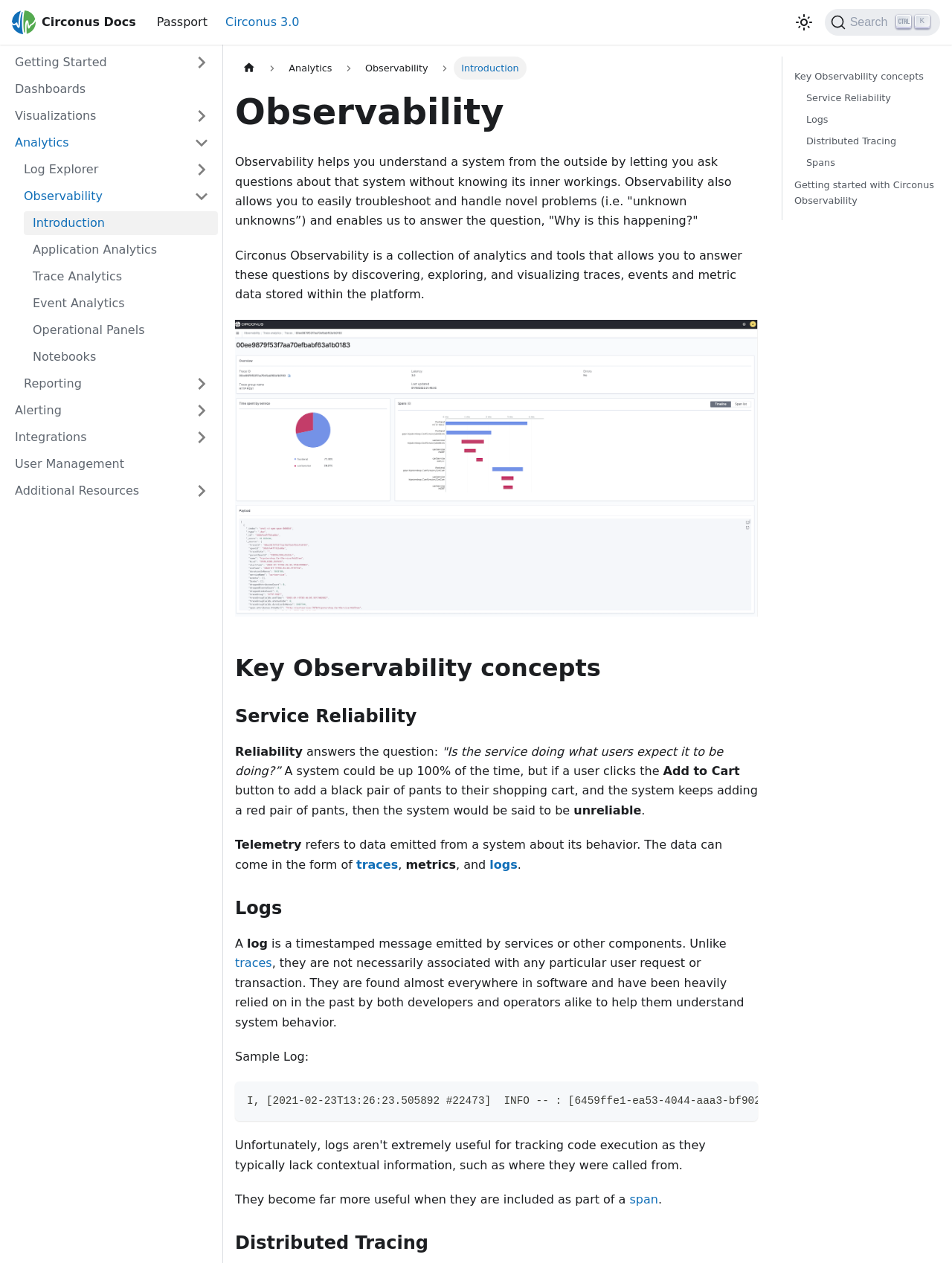Locate the bounding box coordinates of the element that needs to be clicked to carry out the instruction: "Go to Observability". The coordinates should be given as four float numbers ranging from 0 to 1, i.e., [left, top, right, bottom].

[0.016, 0.146, 0.195, 0.165]